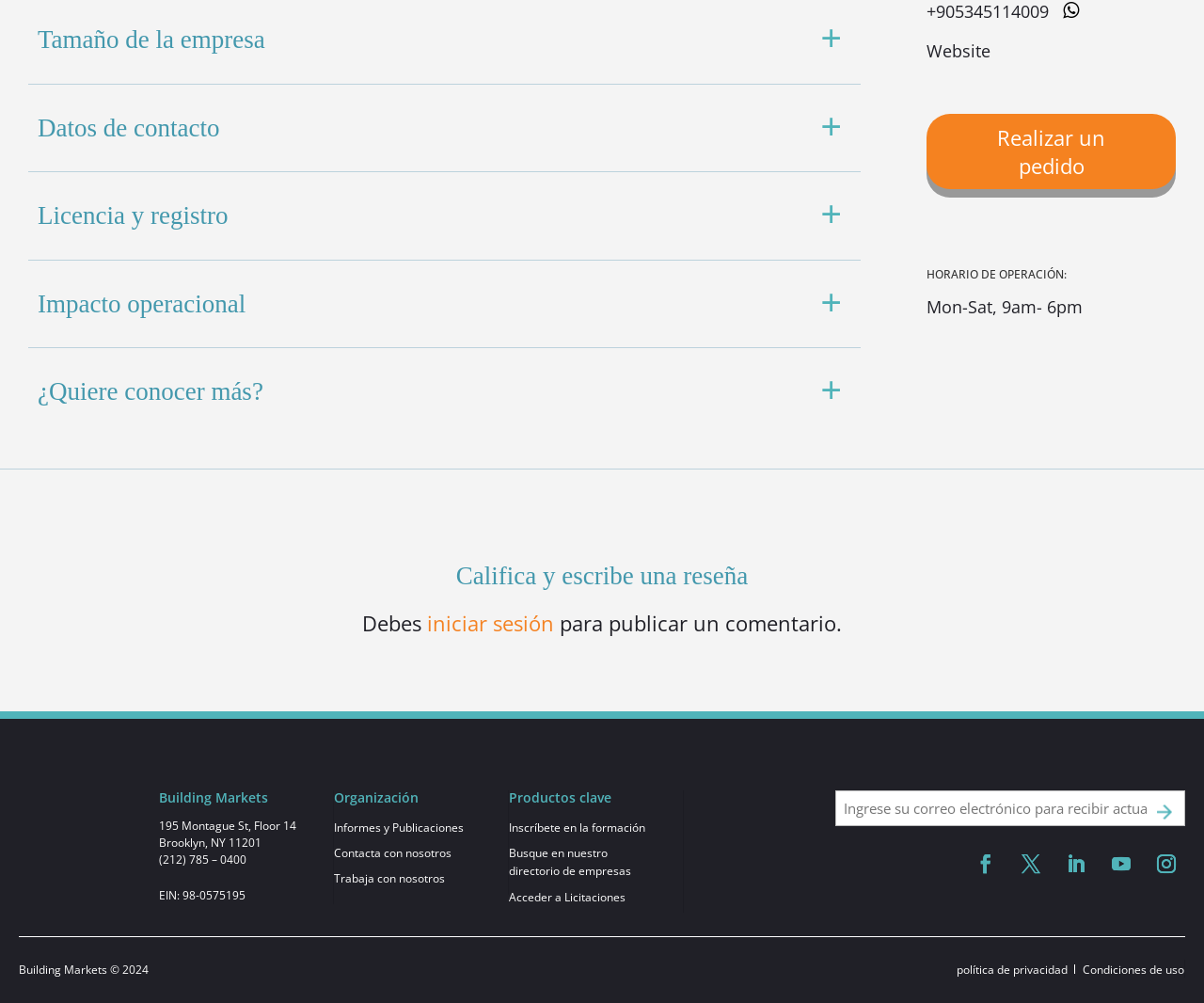Pinpoint the bounding box coordinates of the clickable area needed to execute the instruction: "Click the 'iniciar sesión' link". The coordinates should be specified as four float numbers between 0 and 1, i.e., [left, top, right, bottom].

[0.355, 0.607, 0.46, 0.635]